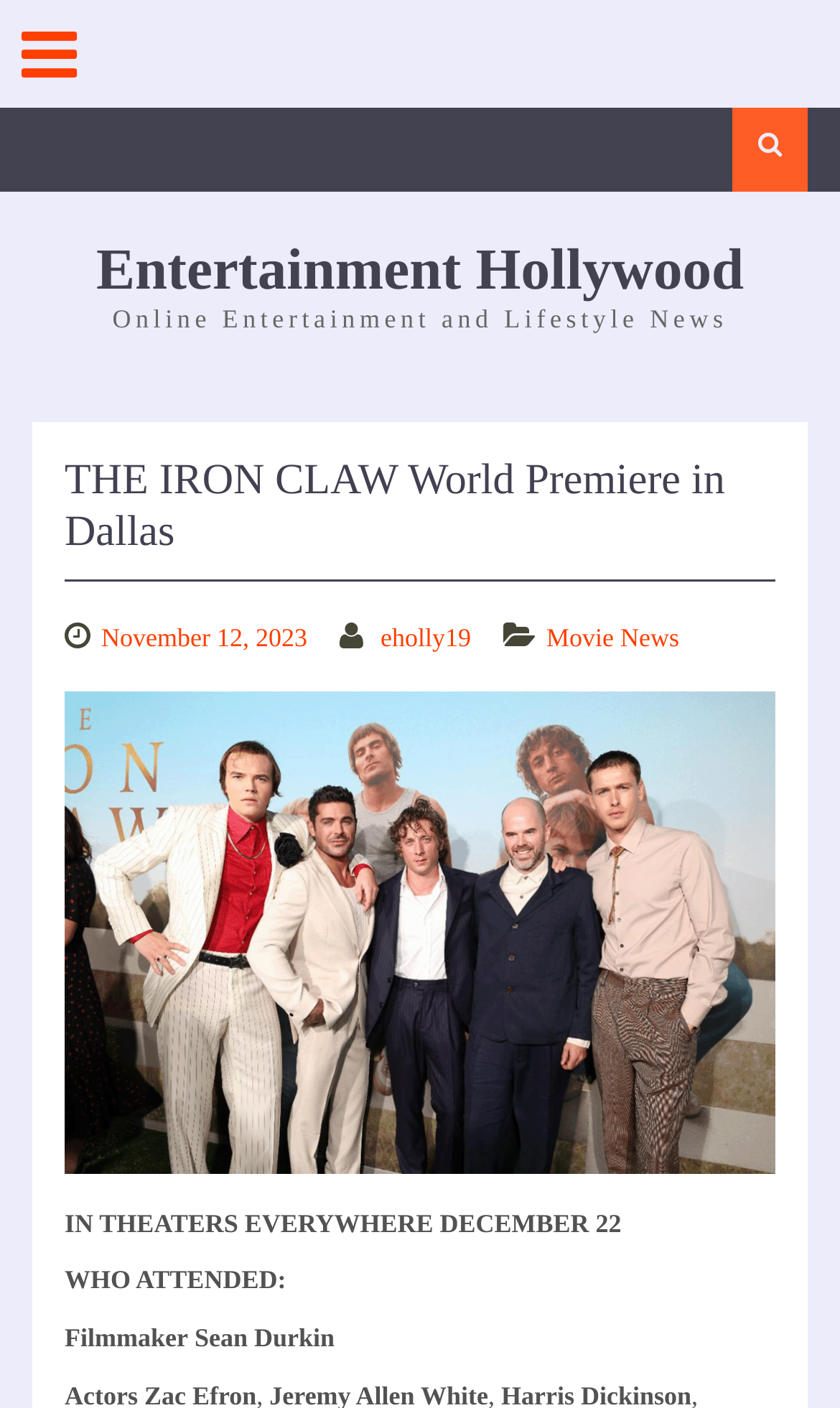Create a detailed narrative of the webpage’s visual and textual elements.

The webpage appears to be an entertainment news article about the world premiere of a movie called "THE IRON CLAW" in Dallas. At the top left corner, there is a small icon represented by a Unicode character '\uf0c9'. On the top right corner, there is a search icon with the text "Search". 

Below the search icon, there is a heading that reads "Entertainment Hollywood", which is also a clickable link. Underneath this heading, there is another heading that reads "Online Entertainment and Lifestyle News". 

The main content of the article is divided into two sections. The top section has a heading that reads "THE IRON CLAW World Premiere in Dallas", followed by three links: "November 12, 2023", "eholly19", and "Movie News". 

The bottom section has three lines of text. The first line reads "IN THEATERS EVERYWHERE DECEMBER 22". The second line reads "WHO ATTENDED:". The third line lists the attendees, starting with "Filmmaker" and then "Sean Durkin".